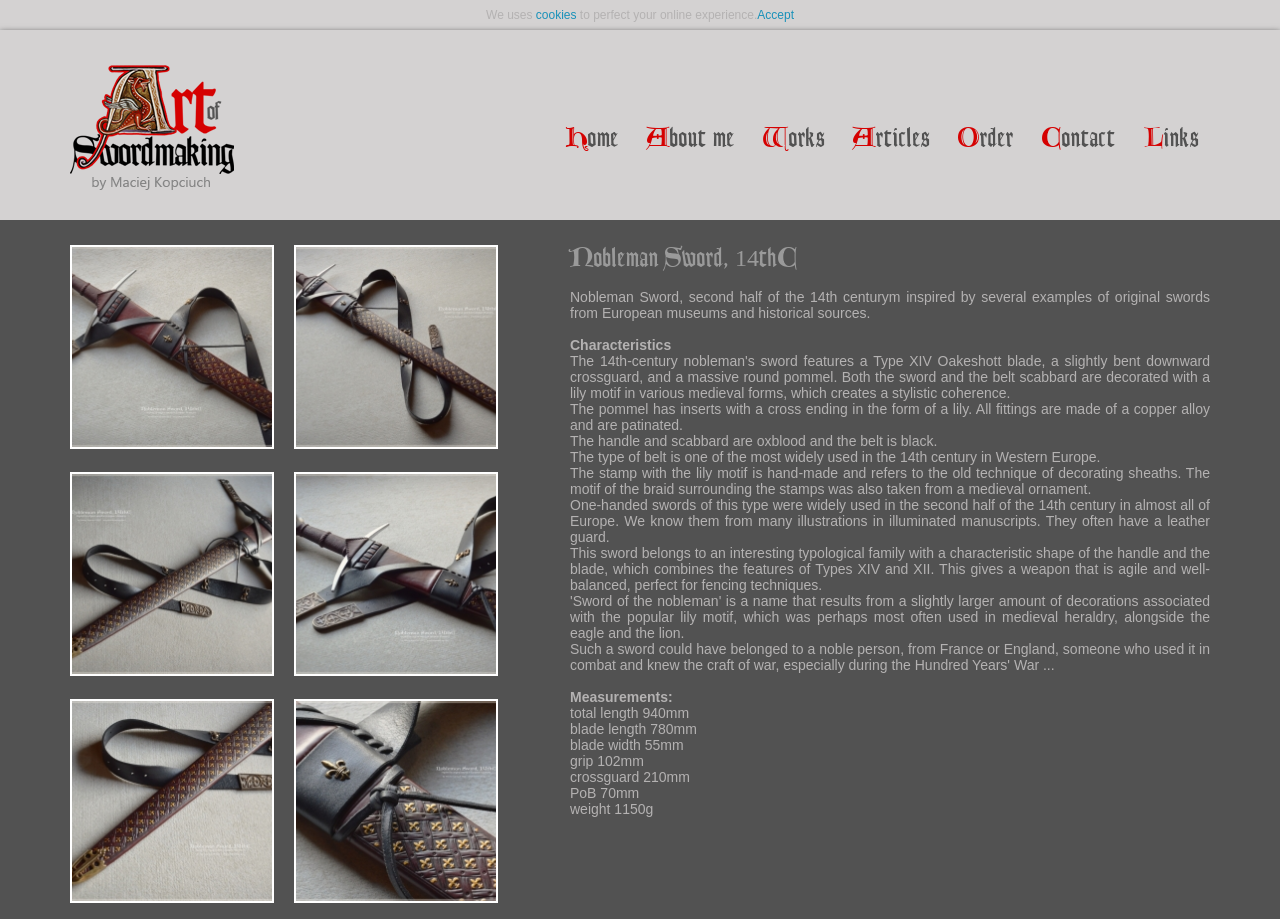Please determine the bounding box coordinates of the element's region to click for the following instruction: "contact the sword maker".

[0.805, 0.131, 0.88, 0.173]